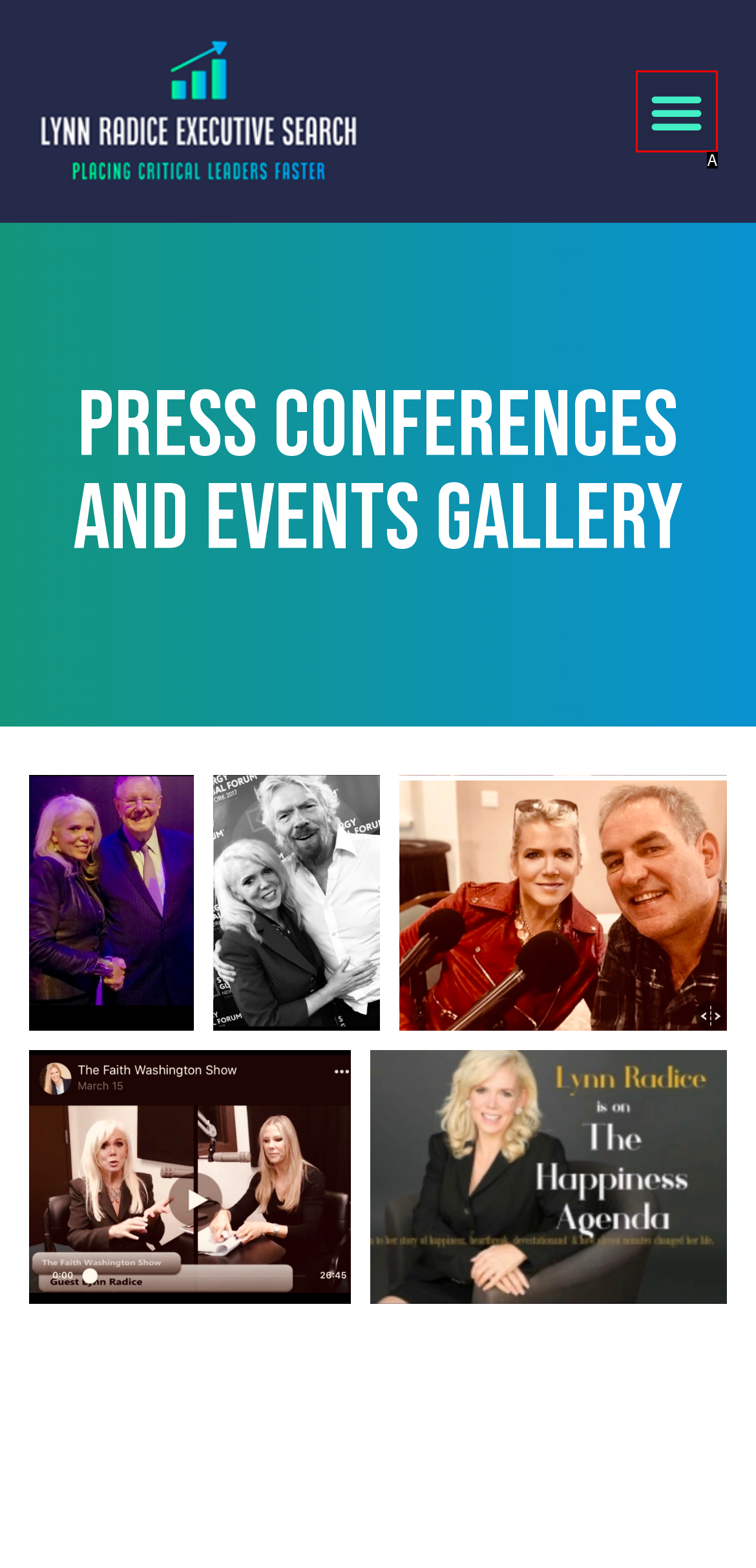Tell me which option best matches the description: Menu
Answer with the option's letter from the given choices directly.

A